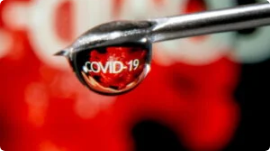Give a one-word or short-phrase answer to the following question: 
What is the significance of the red hue in the background?

Sense of urgency